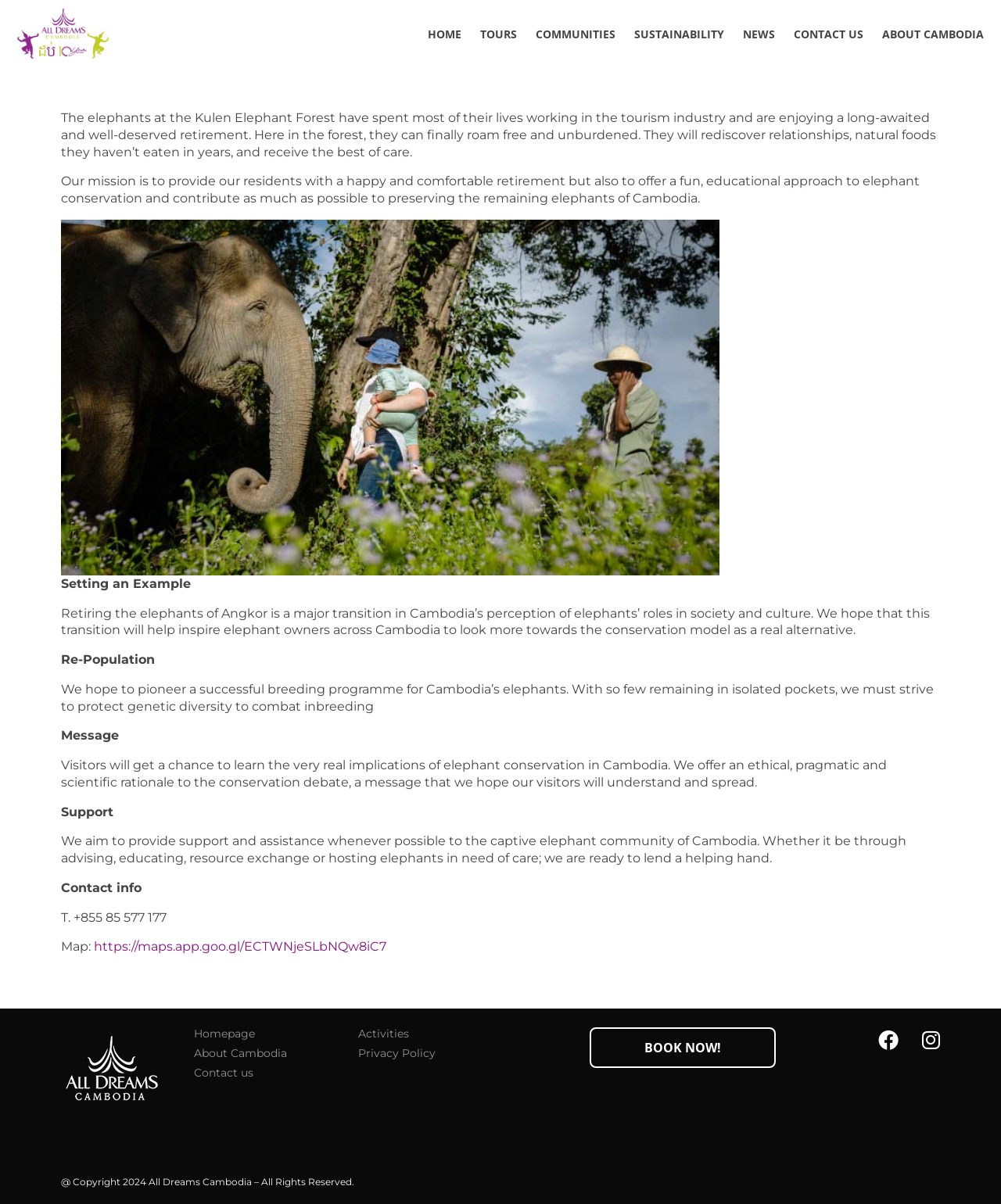Identify the bounding box for the element characterized by the following description: "title="All Dreams Cambodia"".

[0.017, 0.005, 0.209, 0.052]